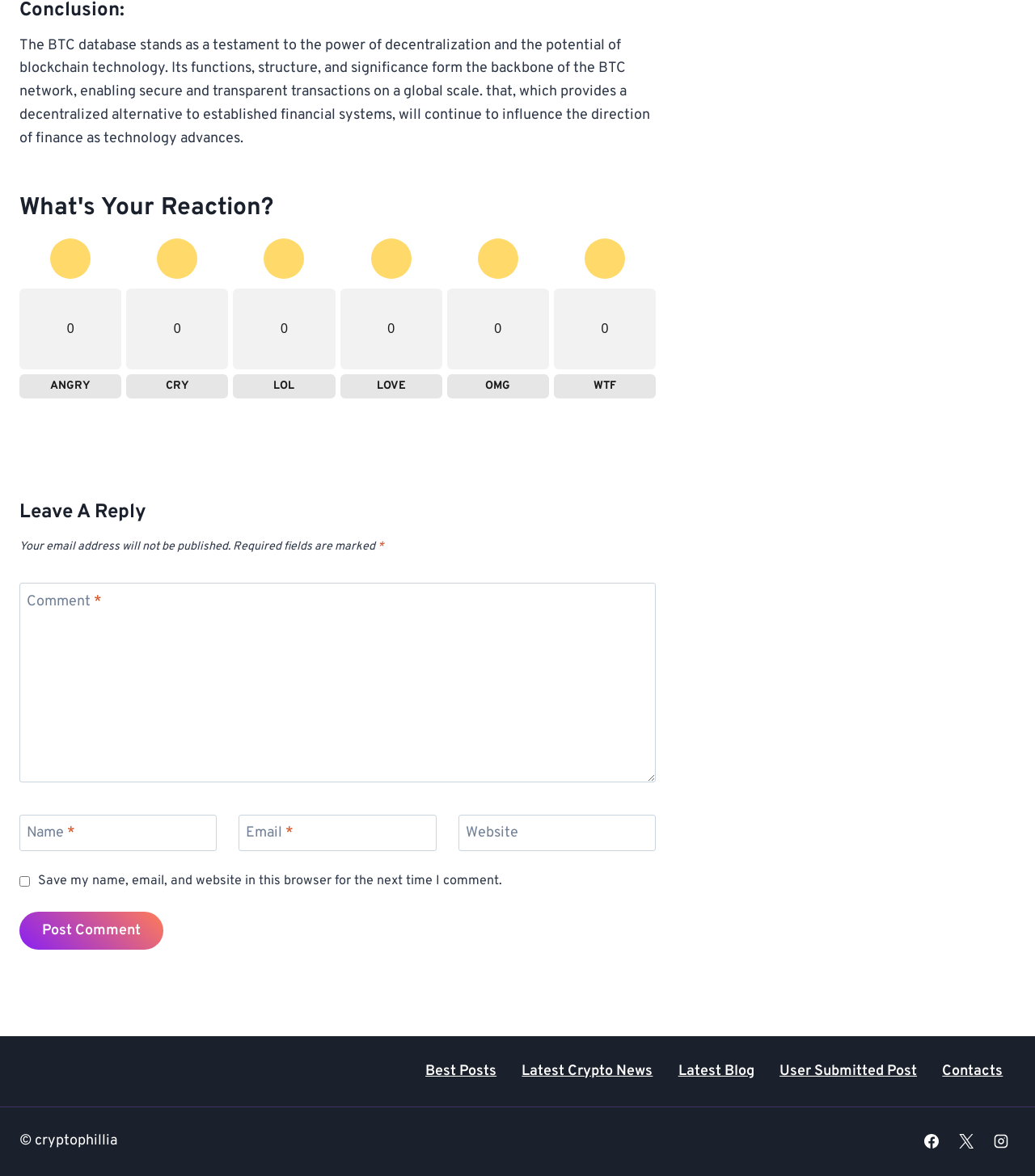Locate the bounding box coordinates of the element to click to perform the following action: 'React with Angry'. The coordinates should be given as four float values between 0 and 1, in the form of [left, top, right, bottom].

[0.048, 0.202, 0.088, 0.237]